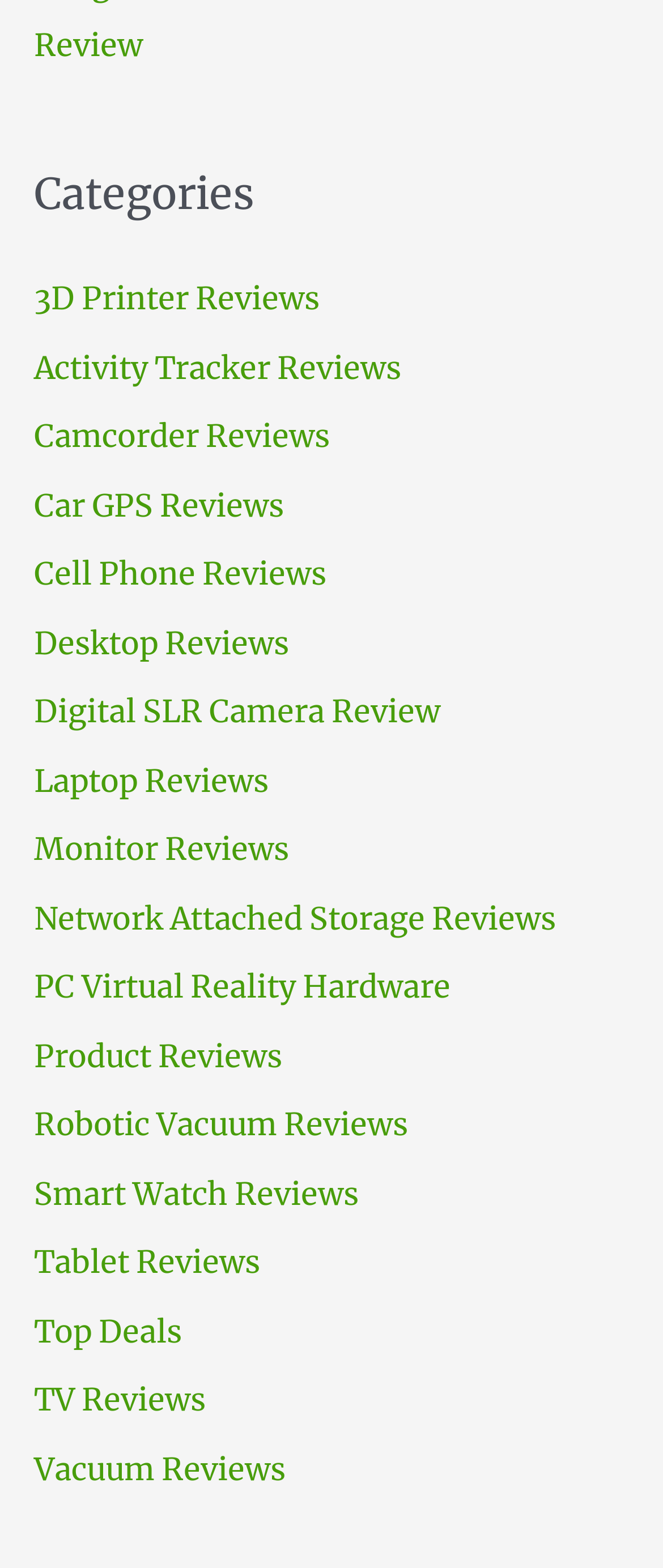Determine the bounding box coordinates of the UI element described by: "×".

None